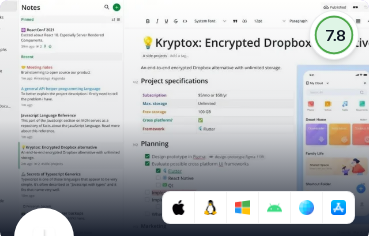What is the overall rating of the highlighted document?
Please look at the screenshot and answer using one word or phrase.

7.8